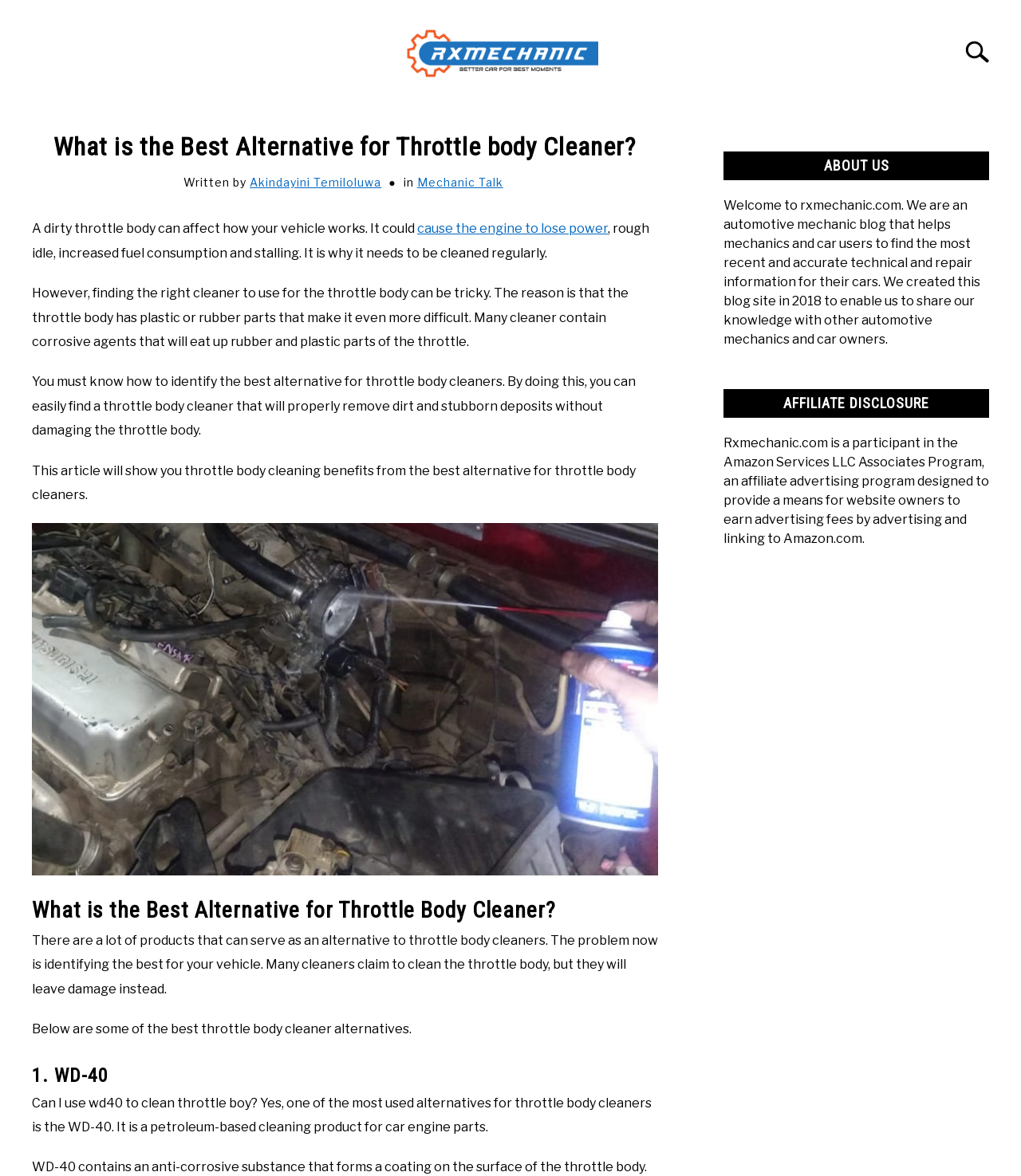Write an elaborate caption that captures the essence of the webpage.

The webpage is about finding the best alternative for throttle body cleaners. At the top, there is a logo of "Rx Mechanic" on the left and a search bar on the right. Below the logo, there is a navigation menu with links to different sections of the website, including "HOME", "MECHANIC TALK", "CAR TALK", and others.

The main content of the webpage is divided into sections. The first section has a heading "What is the Best Alternative for Throttle body Cleaner?" and introduces the importance of cleaning the throttle body and the challenges of finding the right cleaner. The text explains that a dirty throttle body can cause engine problems and that many cleaners contain corrosive agents that can damage the throttle body.

The next section discusses the benefits of using the best alternative for throttle body cleaners and has an image related to using brake cleaner on the throttle body. Below the image, there is a heading "What is the Best Alternative for Throttle Body Cleaner?" and a paragraph explaining that there are many products that can serve as alternatives to throttle body cleaners, but it's essential to identify the best one for the vehicle.

The webpage then lists some of the best throttle body cleaner alternatives, starting with "1. WD-40". The text explains that WD-40 is a petroleum-based cleaning product that can be used to clean the throttle body.

On the right side of the webpage, there is a complementary section with headings "ABOUT US" and "AFFILIATE DISCLOSURE". The "ABOUT US" section introduces the website rxmechanic.com as an automotive mechanic blog that provides technical and repair information for cars. The "AFFILIATE DISCLOSURE" section explains that the website is a participant in the Amazon Services LLC Associates Program, an affiliate advertising program.